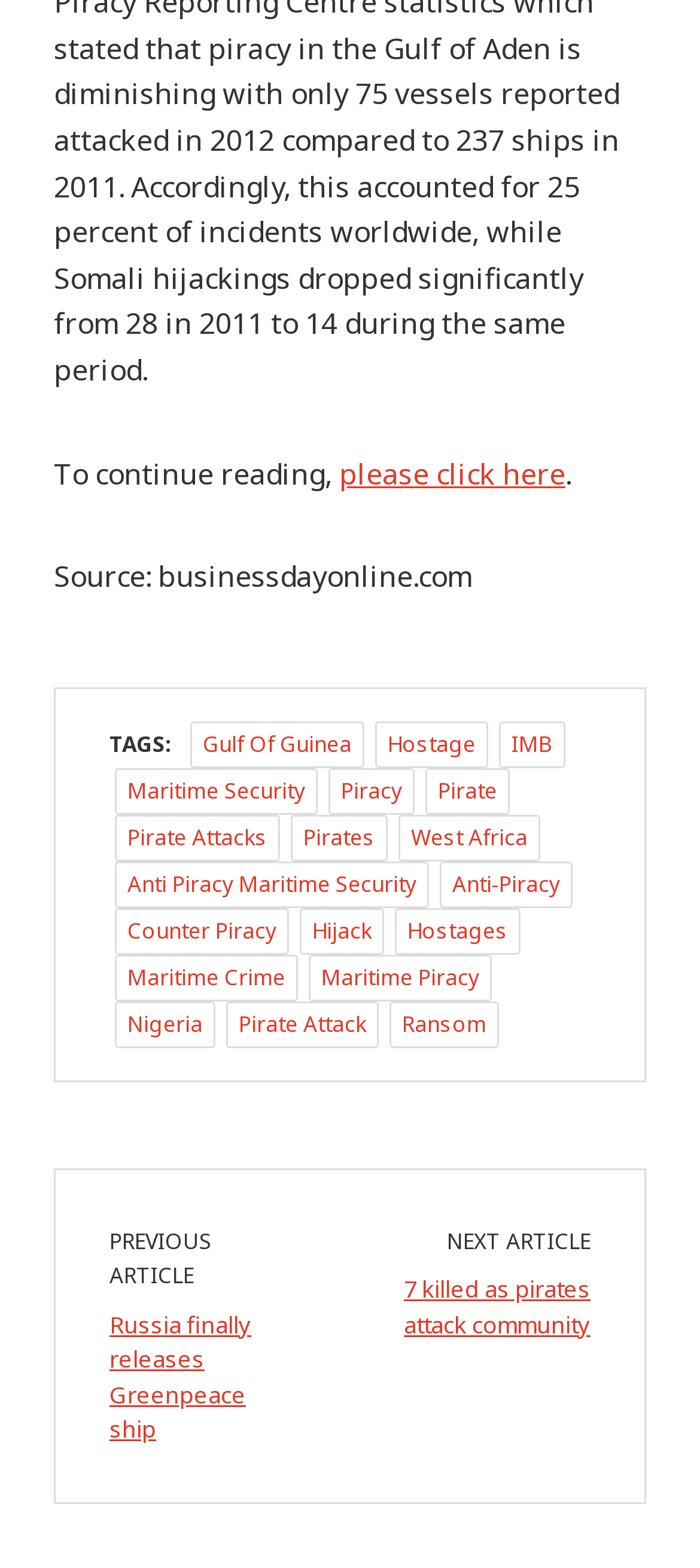Can you find the bounding box coordinates of the area I should click to execute the following instruction: "click on the link to continue reading"?

[0.485, 0.289, 0.808, 0.314]